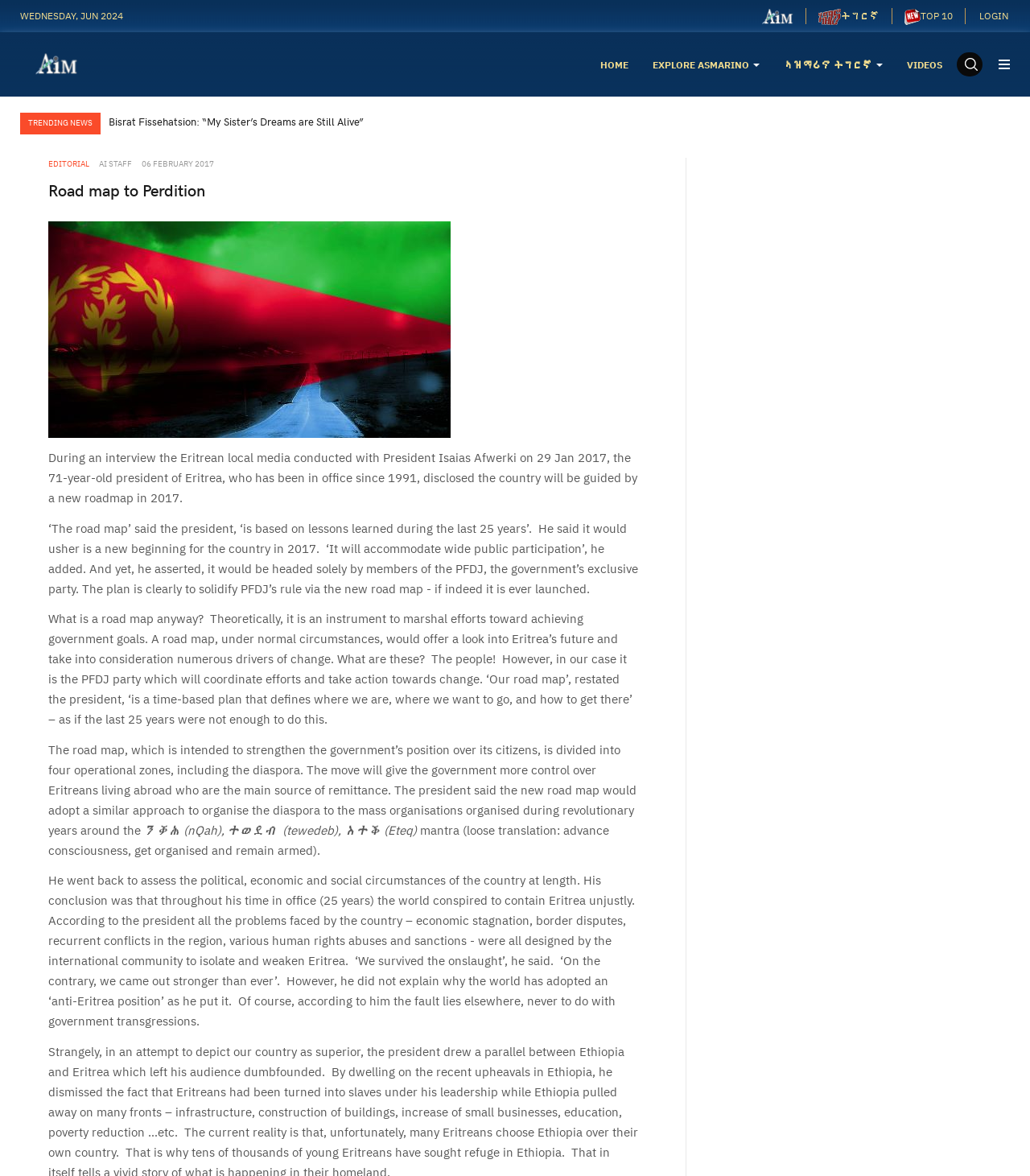What is the date mentioned in the top-left corner?
Provide a detailed answer to the question, using the image to inform your response.

The date is mentioned in the top-left corner of the webpage, which is 'WEDNESDAY, JUN 2024'.